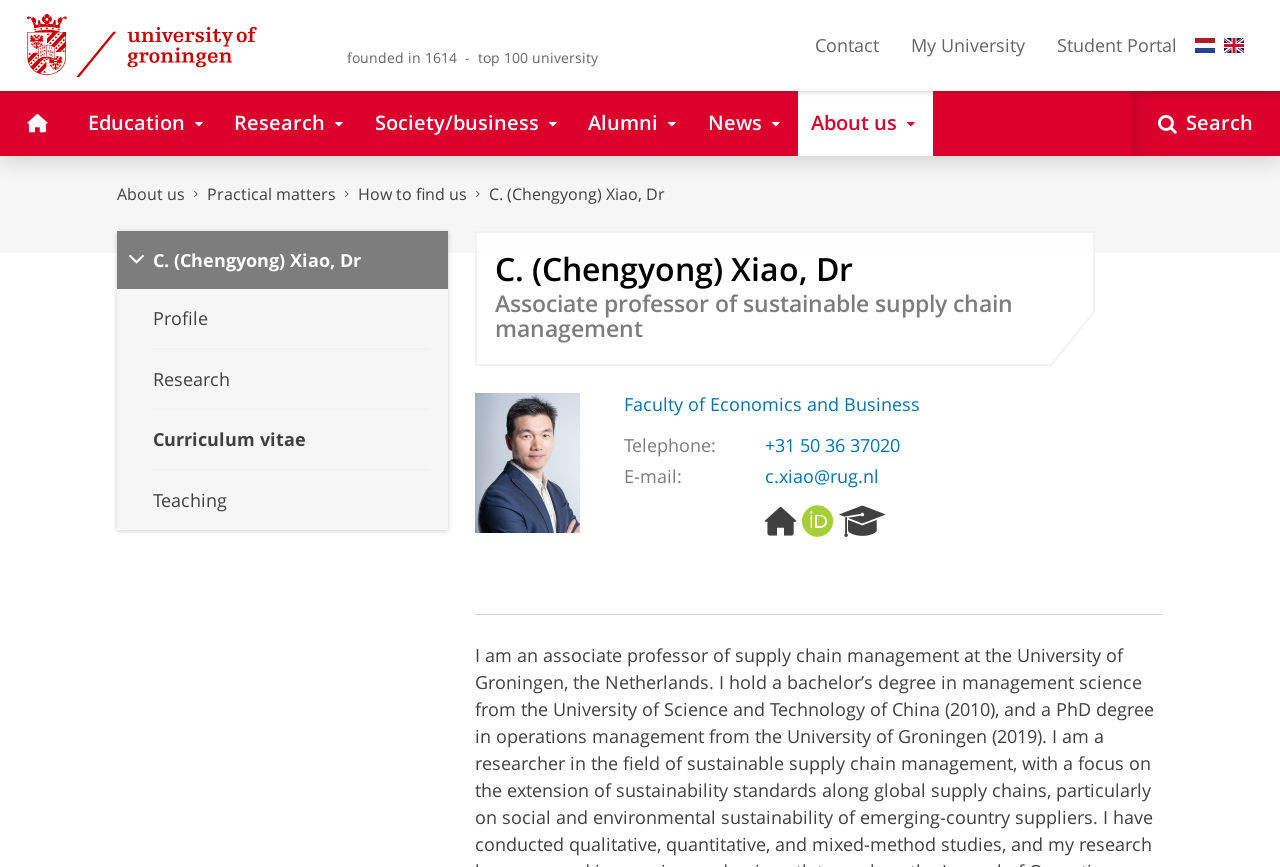Pinpoint the bounding box coordinates of the clickable element needed to complete the instruction: "Search for something". The coordinates should be provided as four float numbers between 0 and 1: [left, top, right, bottom].

[0.884, 0.105, 1.0, 0.18]